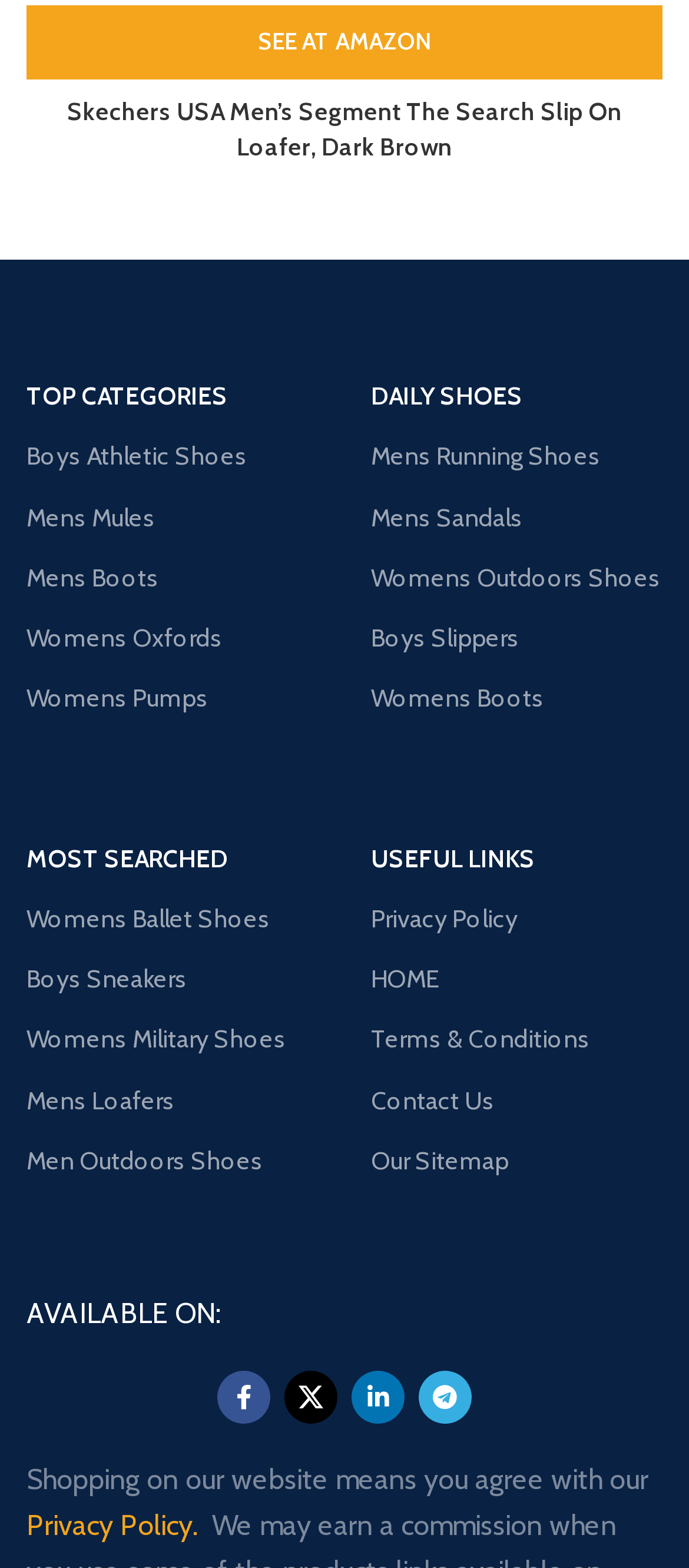Please specify the bounding box coordinates of the region to click in order to perform the following instruction: "Visit Facebook social link".

[0.315, 0.874, 0.392, 0.907]